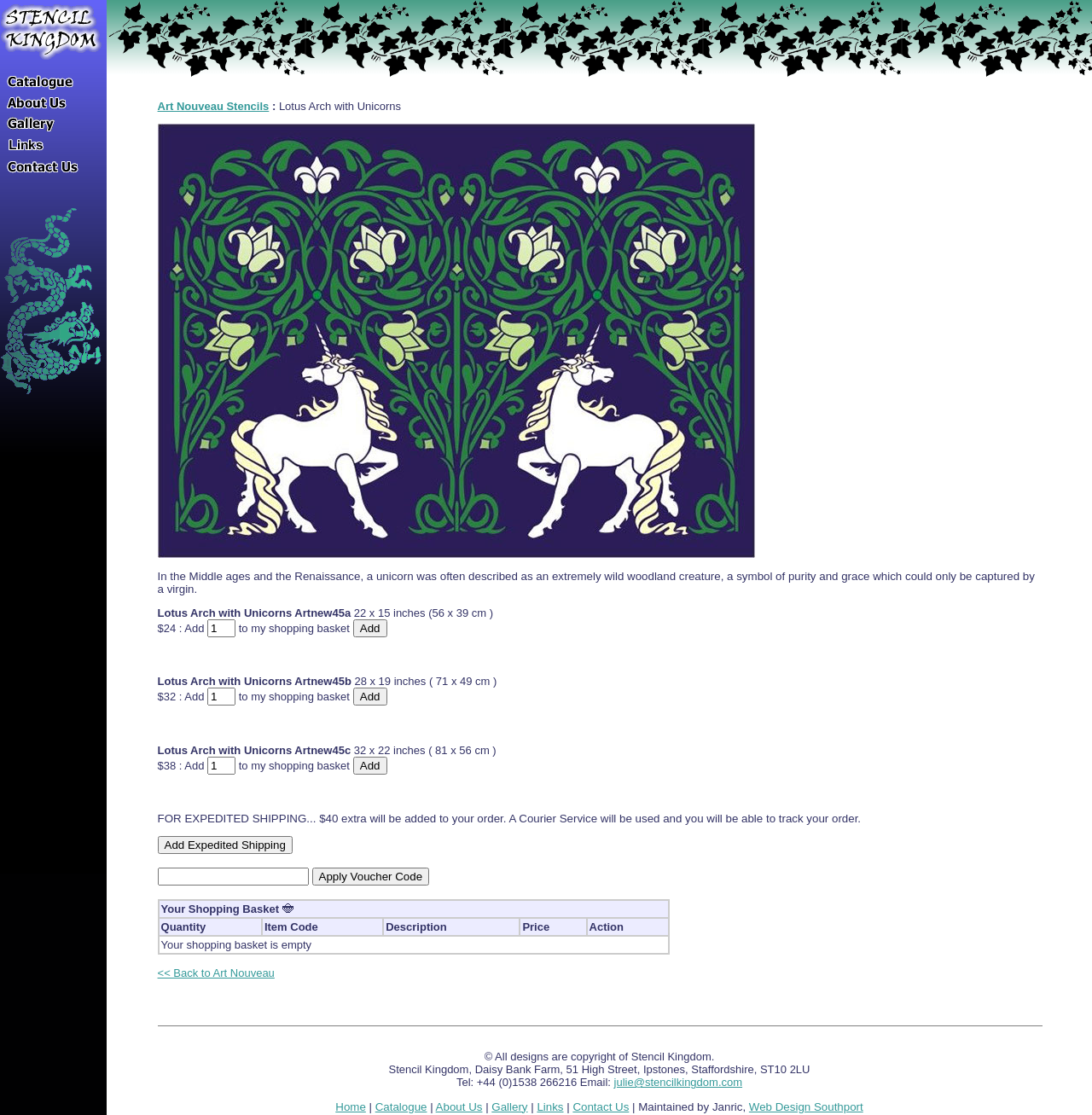Find the bounding box coordinates of the element's region that should be clicked in order to follow the given instruction: "Click on the 'EASTERN ONTARIO: North Gower Grain’s Customer Appreciation Day going online' link". The coordinates should consist of four float numbers between 0 and 1, i.e., [left, top, right, bottom].

None